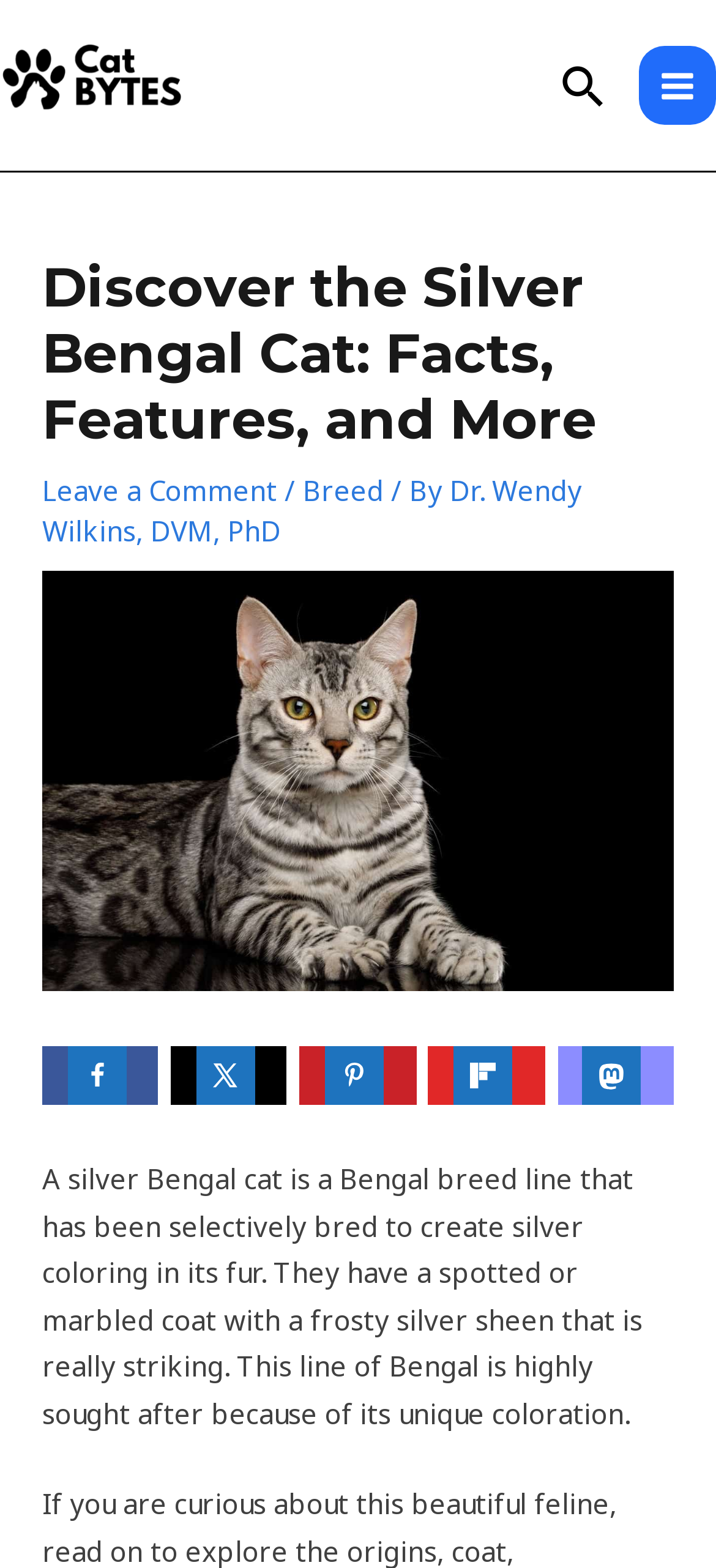Find the bounding box coordinates of the element's region that should be clicked in order to follow the given instruction: "Click the 'MAIN MENU' button". The coordinates should consist of four float numbers between 0 and 1, i.e., [left, top, right, bottom].

[0.891, 0.03, 1.0, 0.079]